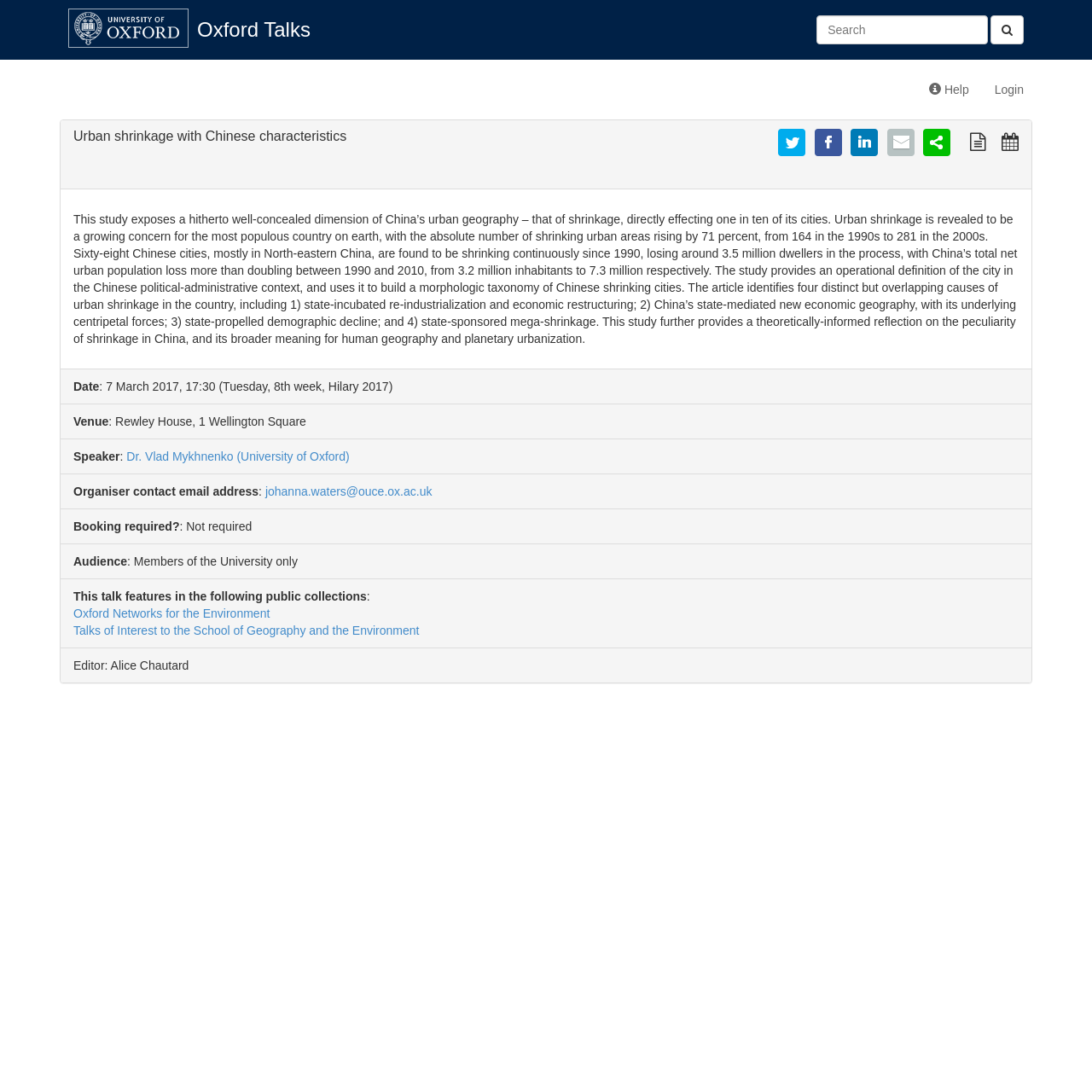Predict the bounding box coordinates of the UI element that matches this description: "Login". The coordinates should be in the format [left, top, right, bottom] with each value between 0 and 1.

[0.899, 0.062, 0.949, 0.102]